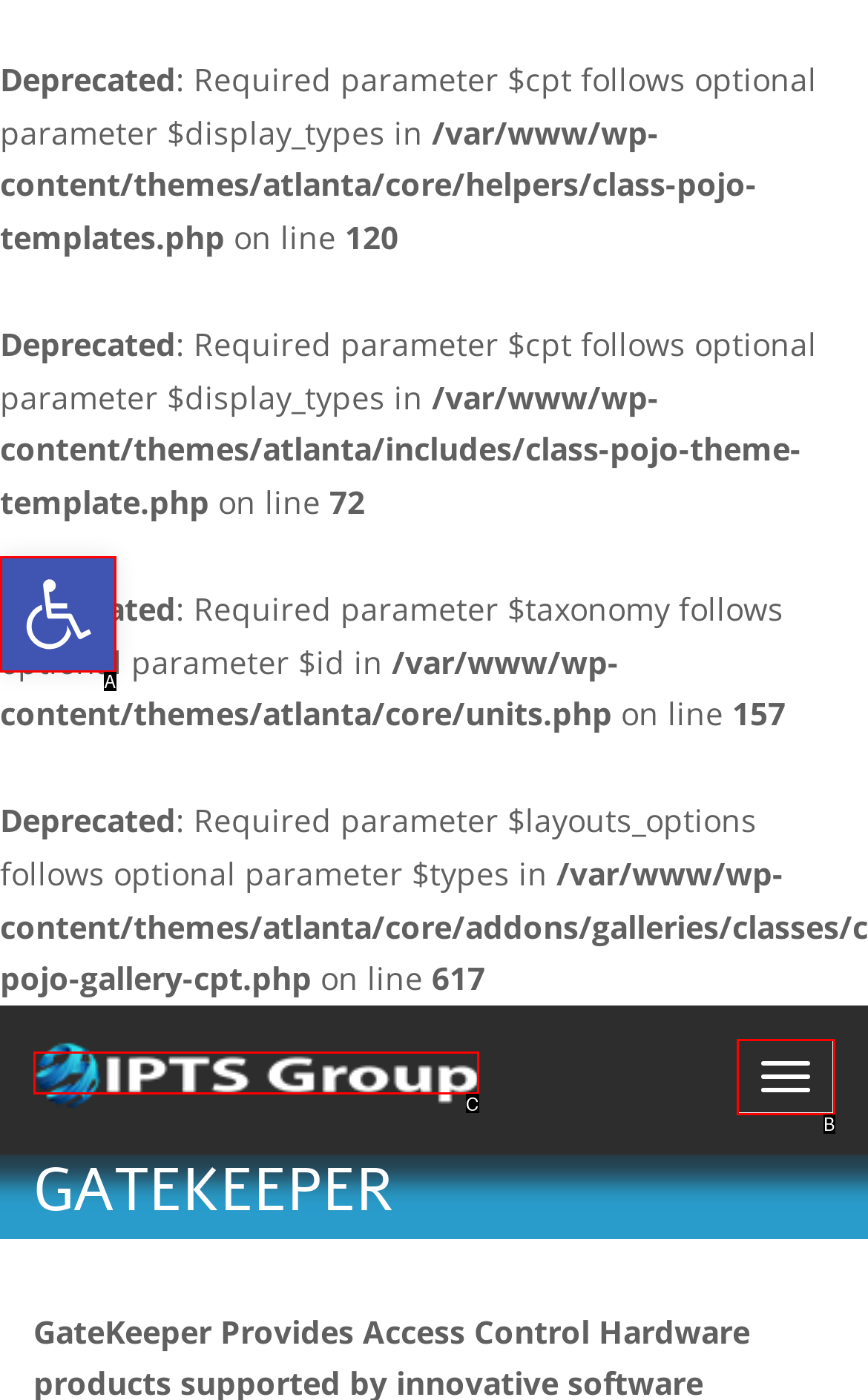From the provided choices, determine which option matches the description: Open toolbar Accessibility Tools. Respond with the letter of the correct choice directly.

A